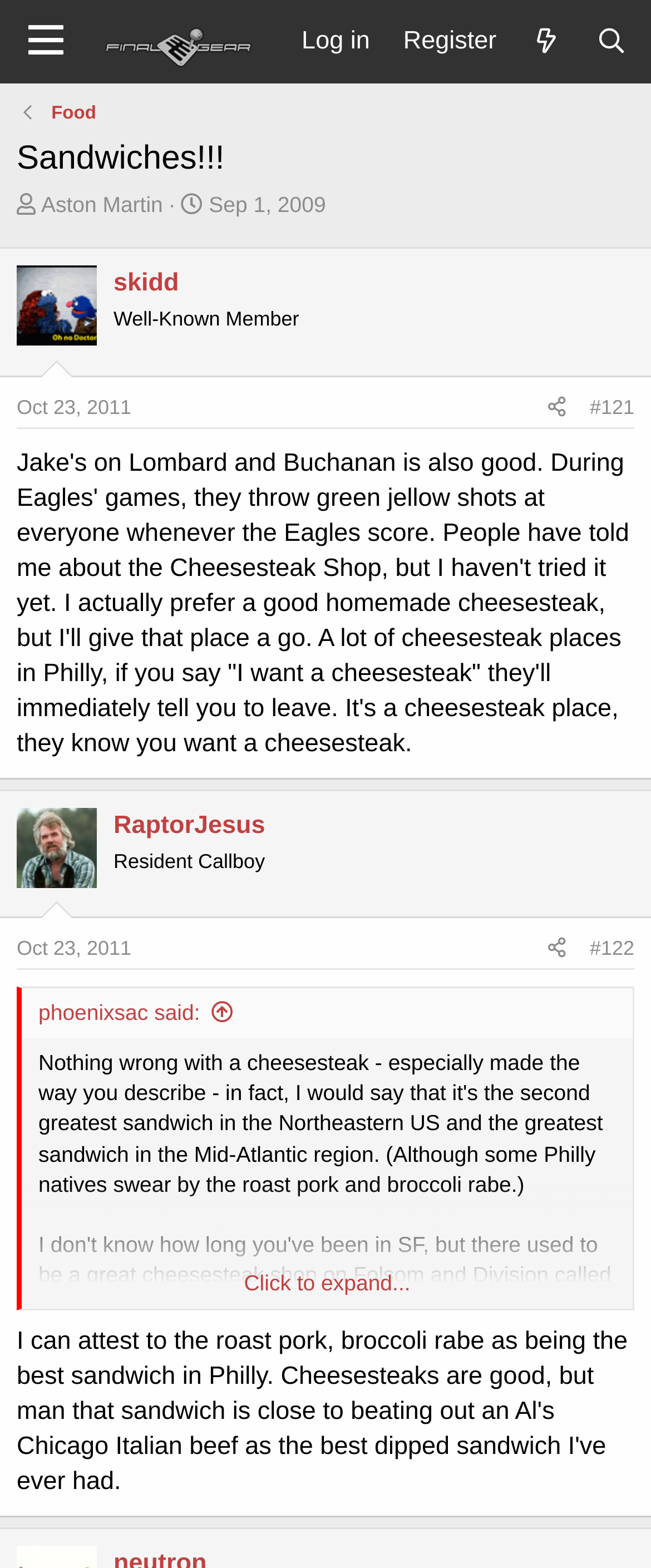Using the format (top-left x, top-left y, bottom-right x, bottom-right y), and given the element description, identify the bounding box coordinates within the screenshot: parent_node: Log in aria-label="Menu"

[0.01, 0.0, 0.13, 0.053]